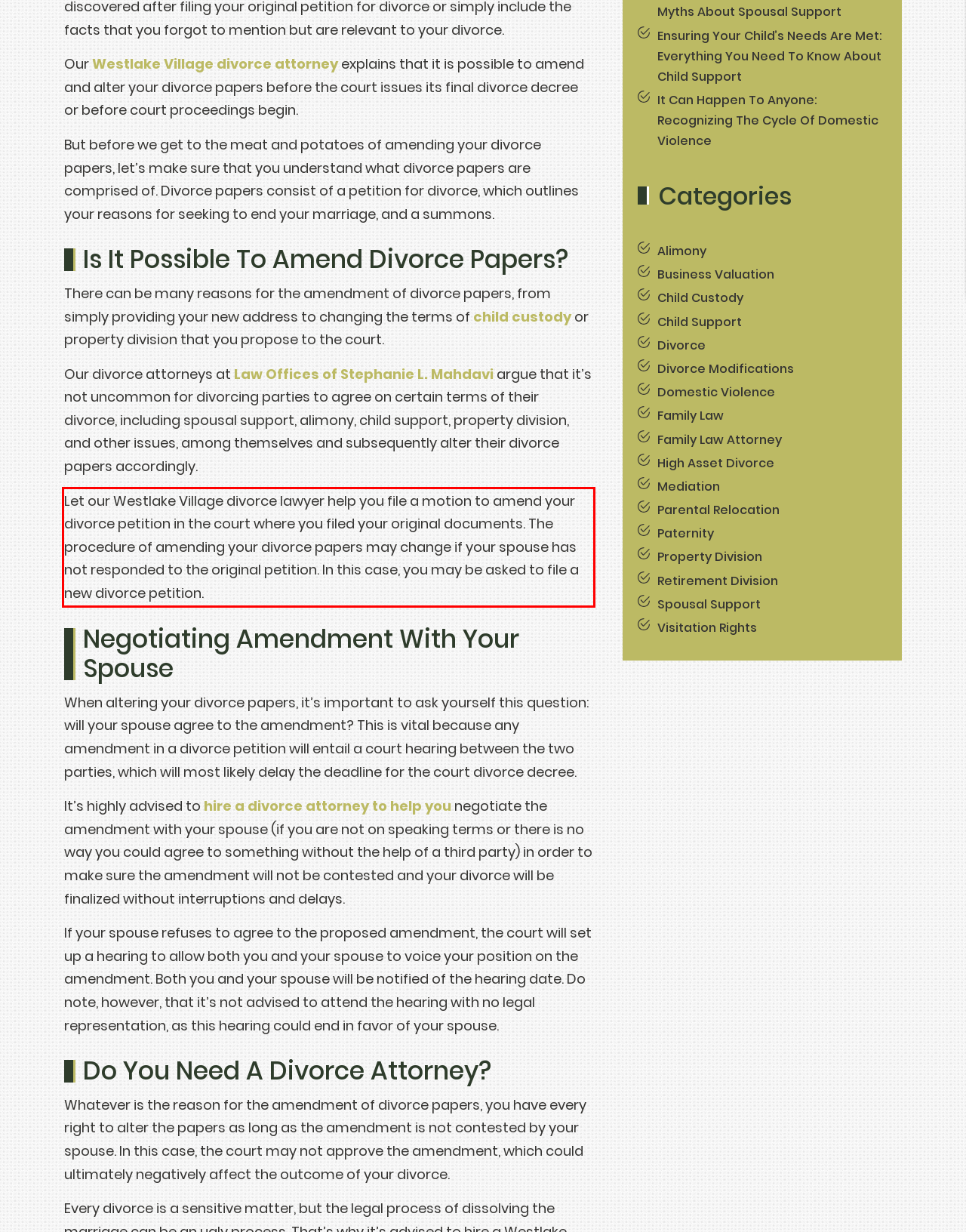Please identify and extract the text content from the UI element encased in a red bounding box on the provided webpage screenshot.

Let our Westlake Village divorce lawyer help you file a motion to amend your divorce petition in the court where you filed your original documents. The procedure of amending your divorce papers may change if your spouse has not responded to the original petition. In this case, you may be asked to file a new divorce petition.